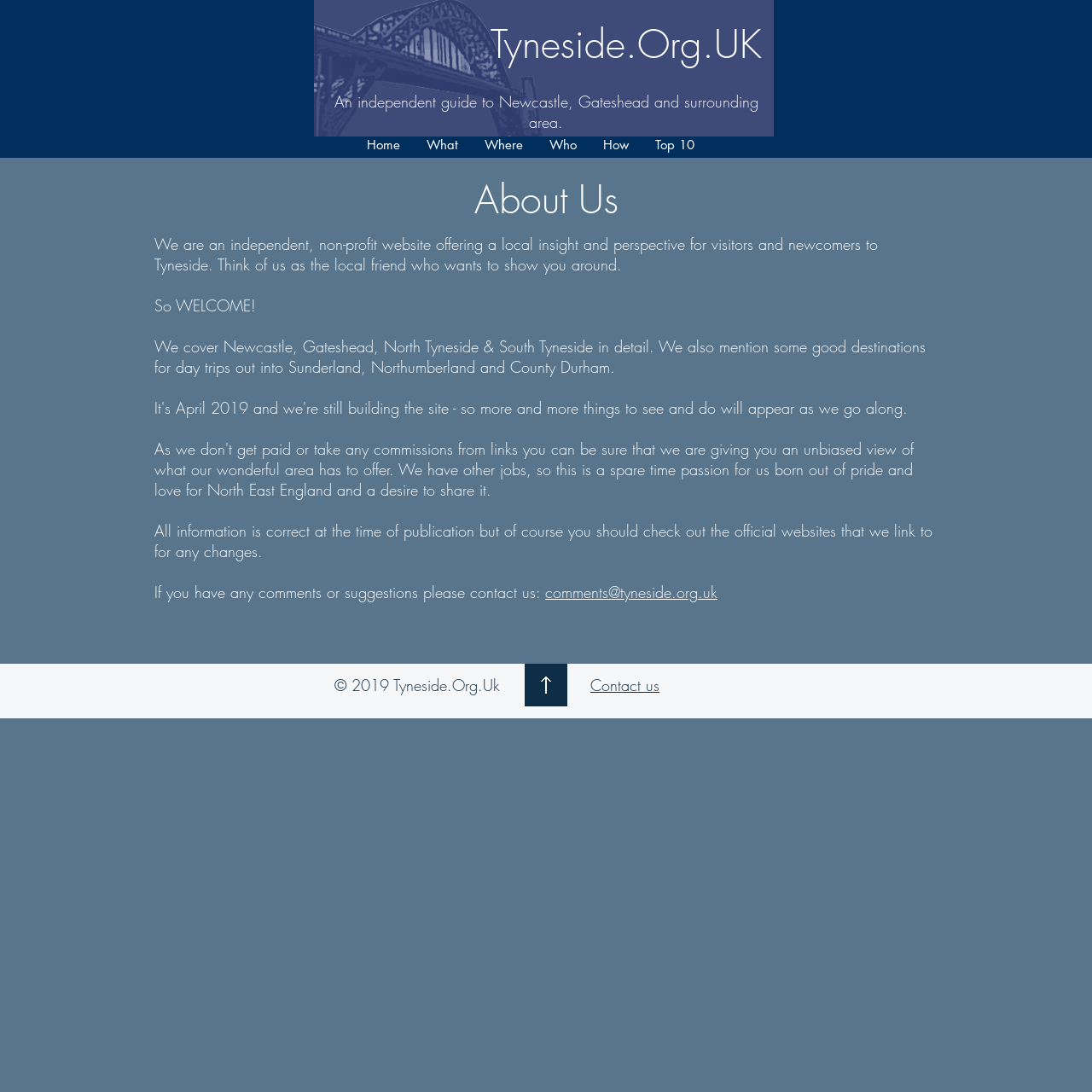Identify the bounding box coordinates of the region that needs to be clicked to carry out this instruction: "Go to the Contact us page". Provide these coordinates as four float numbers ranging from 0 to 1, i.e., [left, top, right, bottom].

[0.541, 0.618, 0.604, 0.637]